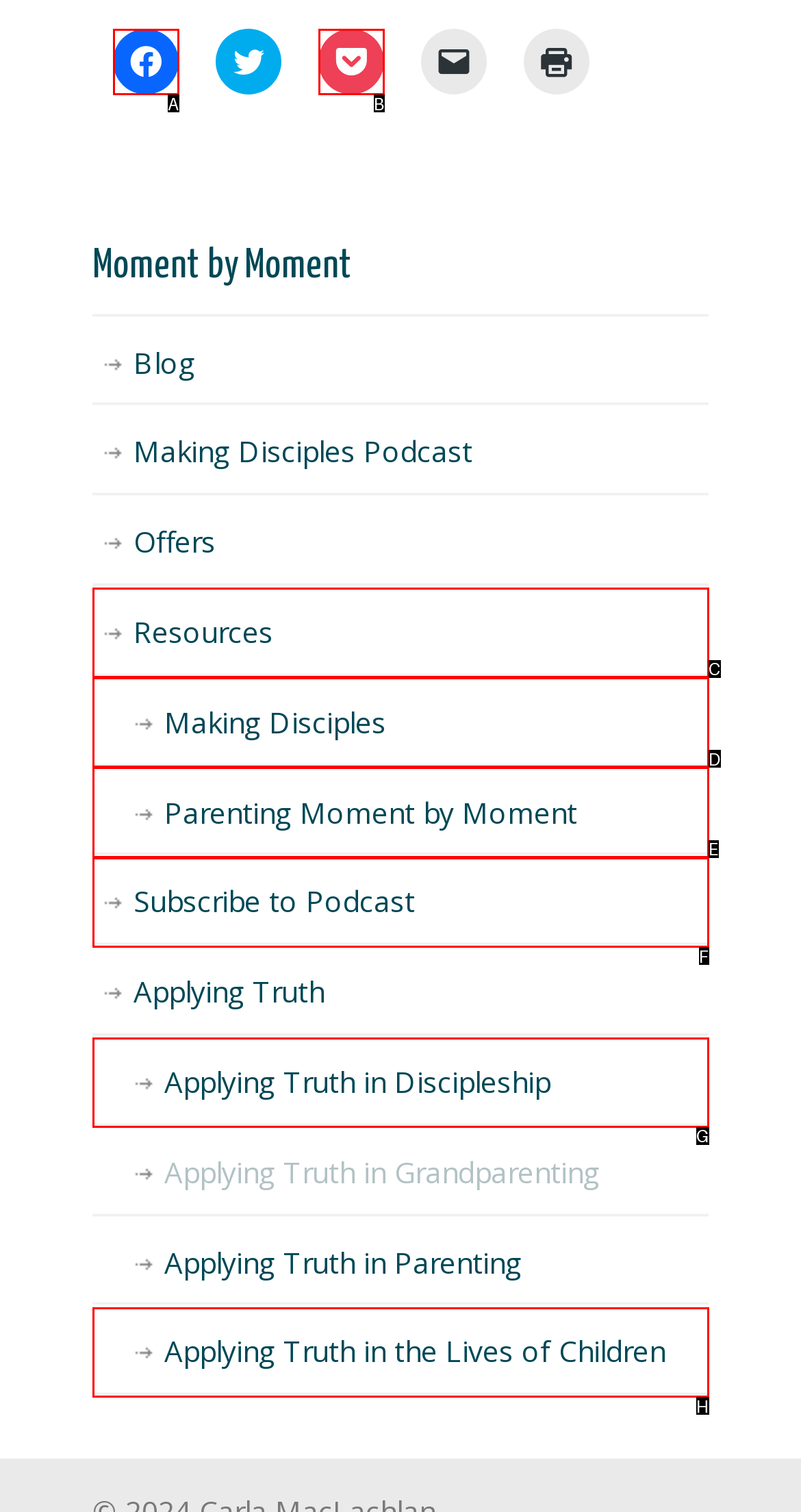Find the HTML element that matches the description provided: Subscribe to Podcast
Answer using the corresponding option letter.

F